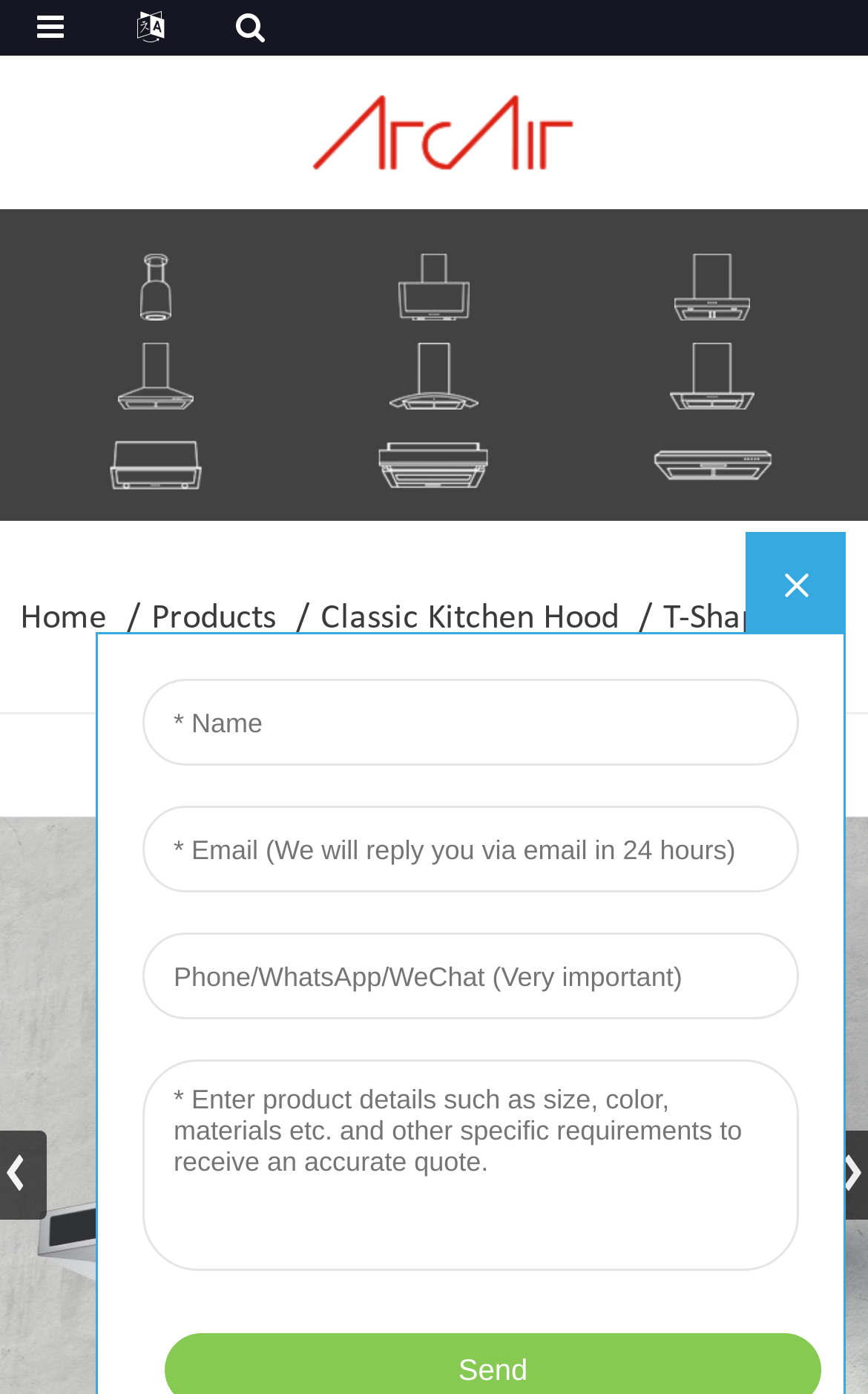Kindly provide the bounding box coordinates of the section you need to click on to fulfill the given instruction: "click the logo".

[0.359, 0.083, 0.661, 0.107]